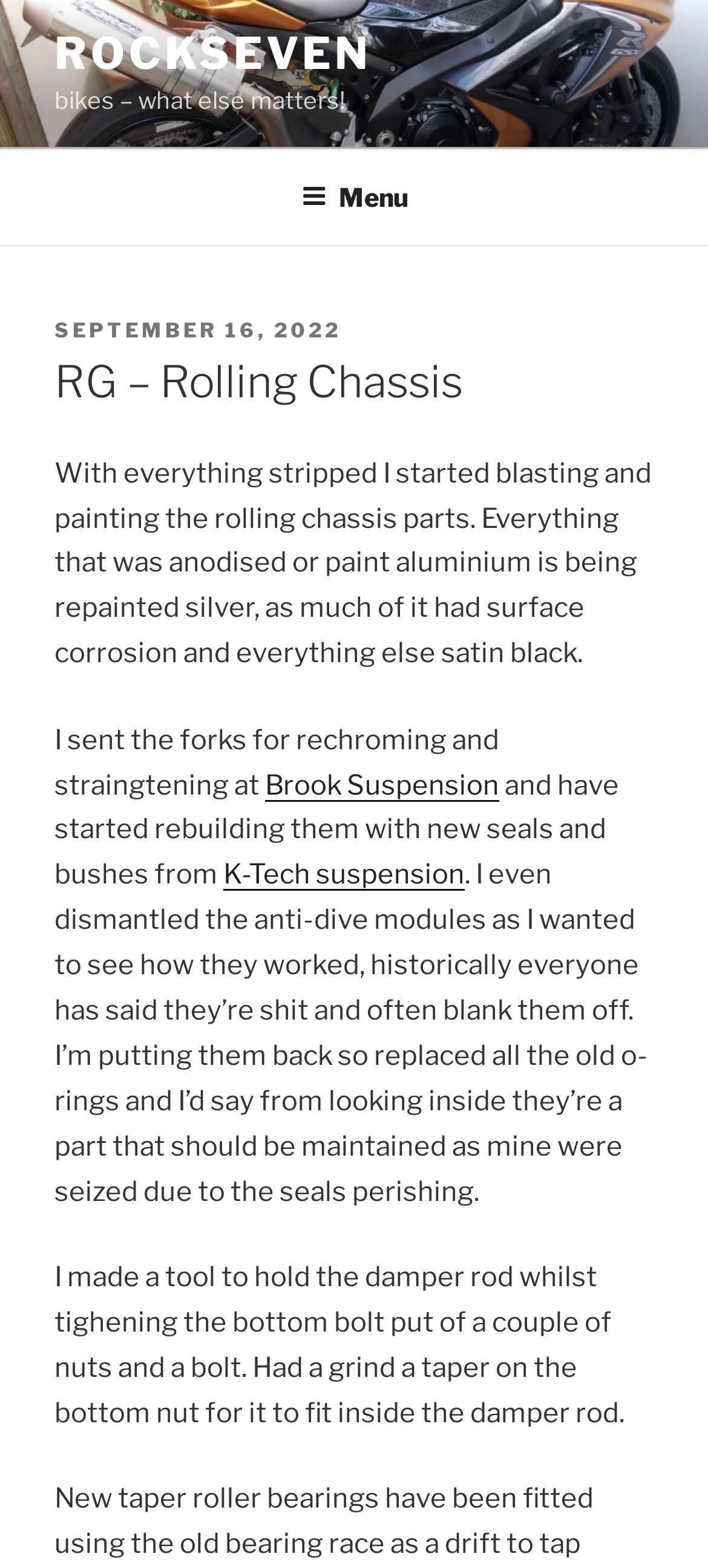What is the purpose of the tool made by the author?
Analyze the screenshot and provide a detailed answer to the question.

The author made a tool to hold the damper rod whilst tightening the bottom bolt, as described in the text 'I made a tool to hold the damper rod whilst tighening the bottom bolt put of a couple of nuts and a bolt'.